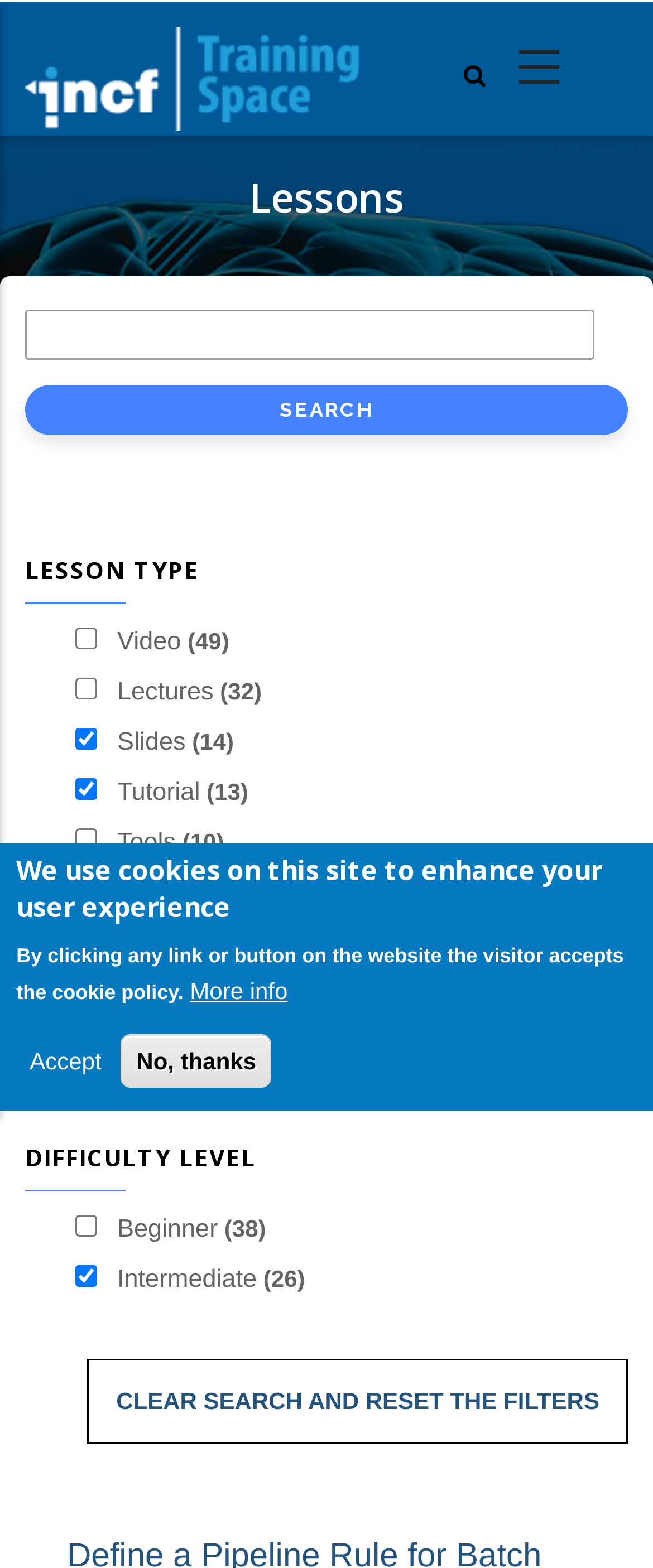Please locate the bounding box coordinates of the element that should be clicked to complete the given instruction: "Go to home page".

[0.038, 0.001, 0.551, 0.086]